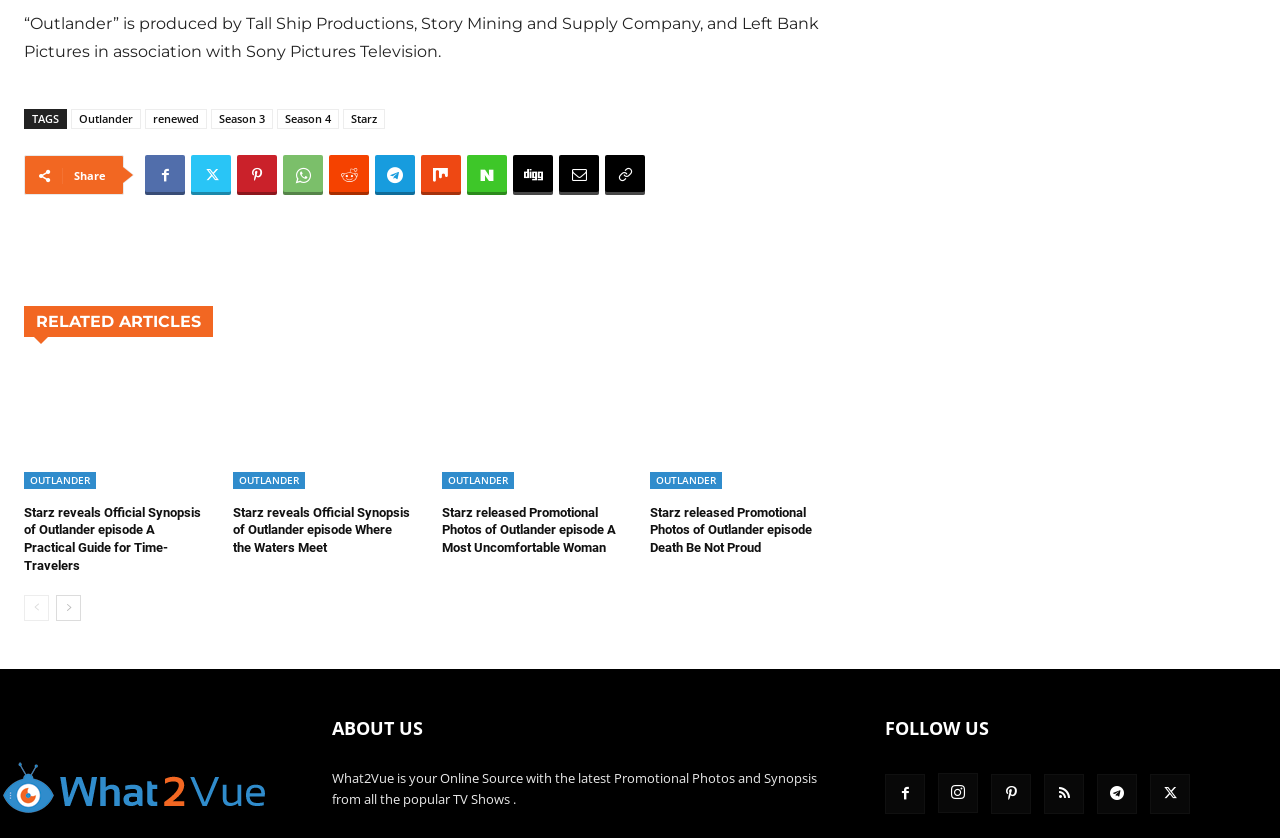Find the bounding box coordinates for the UI element whose description is: "Season 3". The coordinates should be four float numbers between 0 and 1, in the format [left, top, right, bottom].

[0.165, 0.131, 0.213, 0.154]